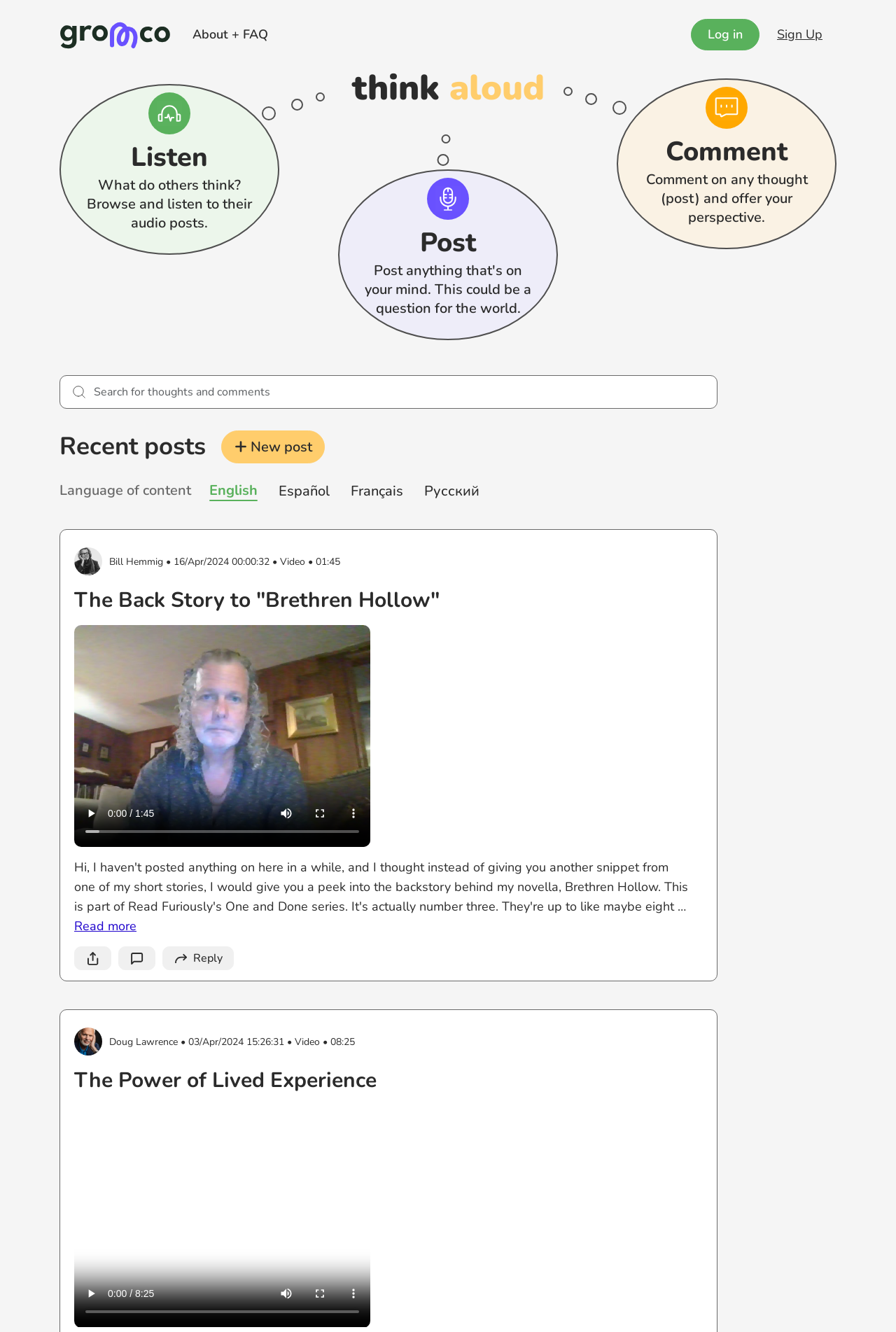Please determine the bounding box coordinates of the element's region to click for the following instruction: "learn about educator licensure".

None